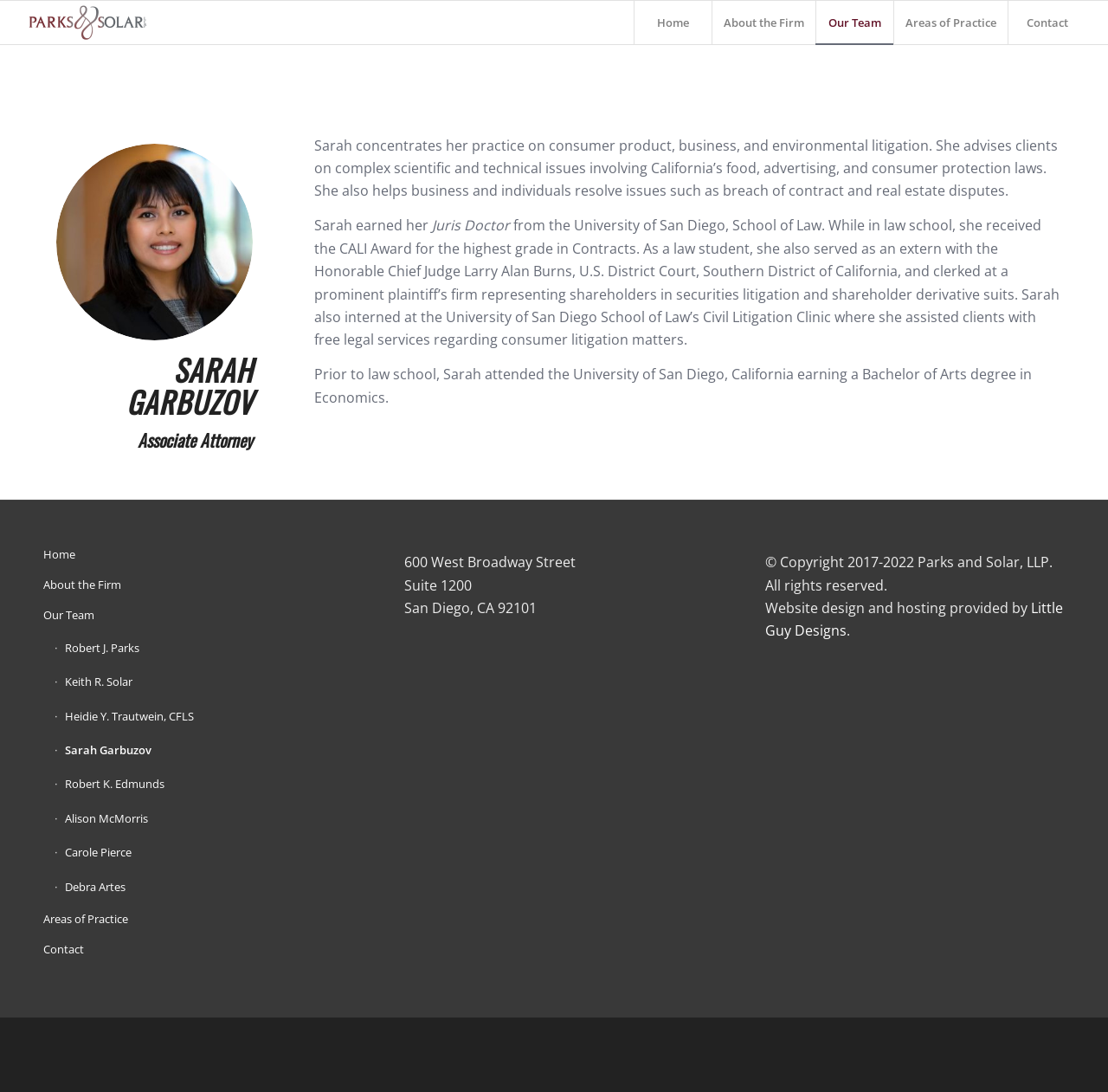Look at the image and answer the question in detail:
What is the name of the company that provided website design and hosting?

The question is asking for the name of the company that provided website design and hosting. By looking at the webpage, we can see that the static text 'Website design and hosting provided by' is followed by a link 'Little Guy Designs', which indicates that Little Guy Designs is the company that provided website design and hosting.